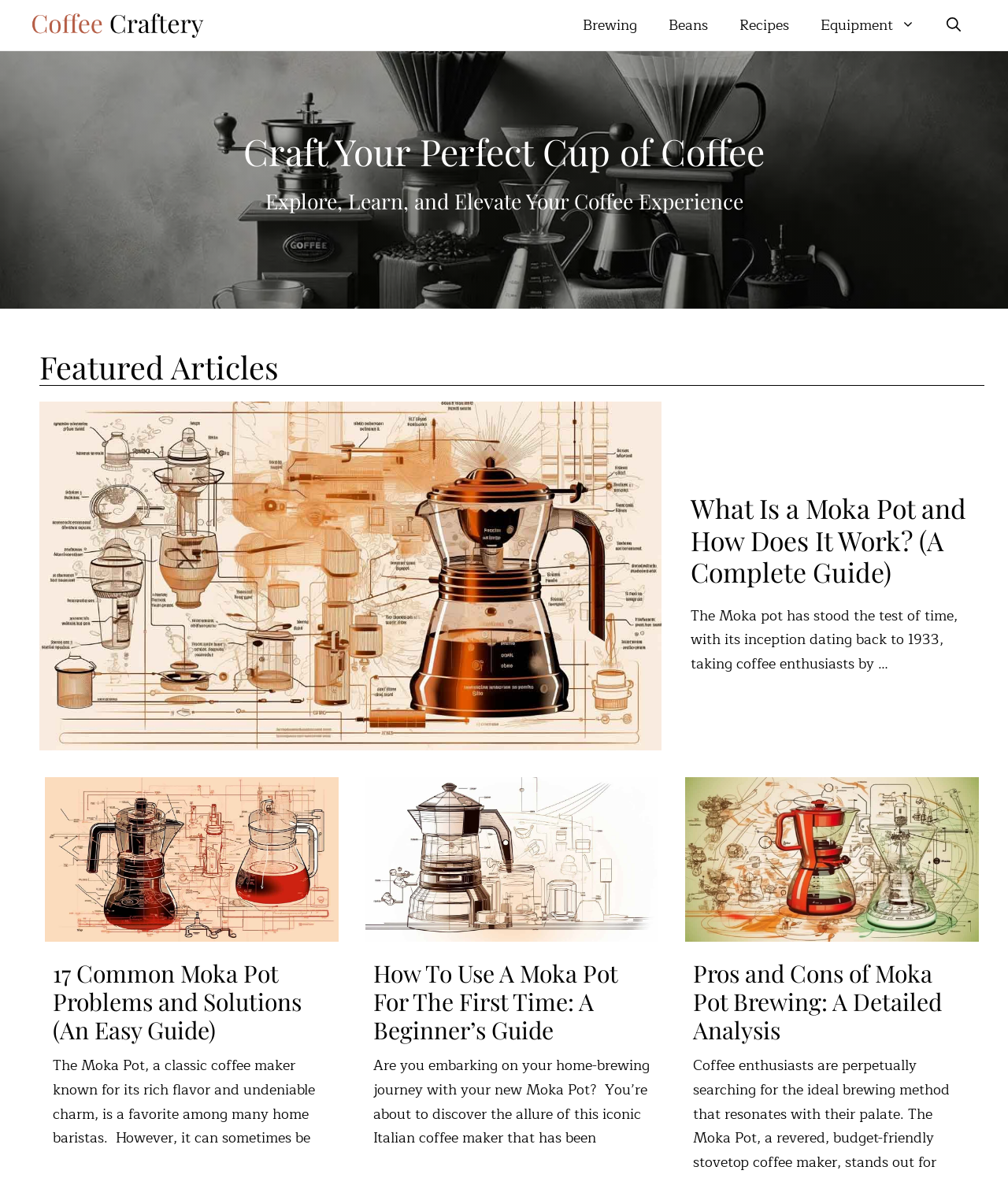Find and generate the main title of the webpage.

Craft Your Perfect Cup of Coffee